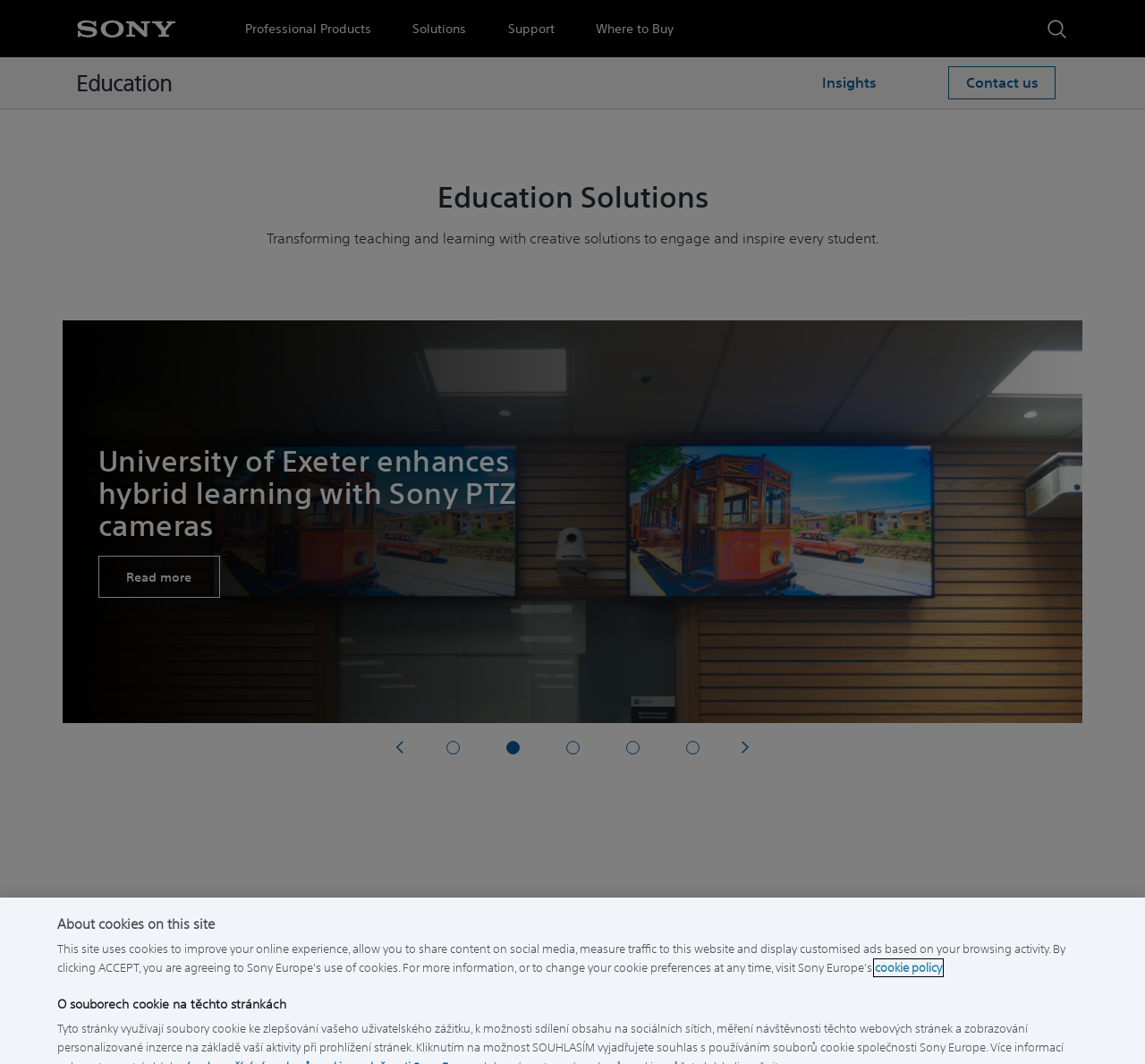Could you highlight the region that needs to be clicked to execute the instruction: "Find out more about ISE 2024"?

[0.066, 0.952, 0.145, 0.967]